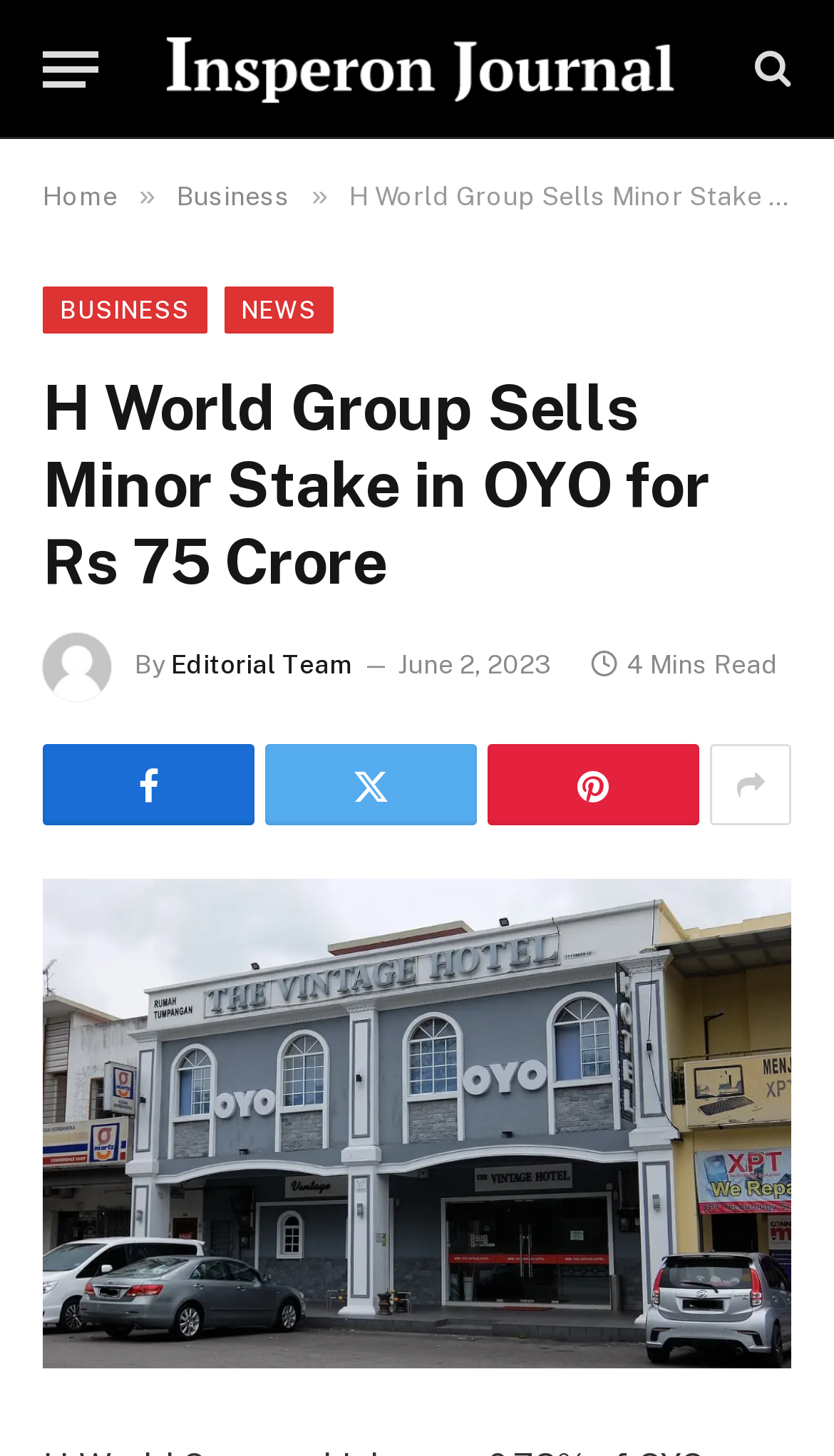Please locate the bounding box coordinates of the region I need to click to follow this instruction: "Share the article on social media".

[0.051, 0.511, 0.305, 0.567]